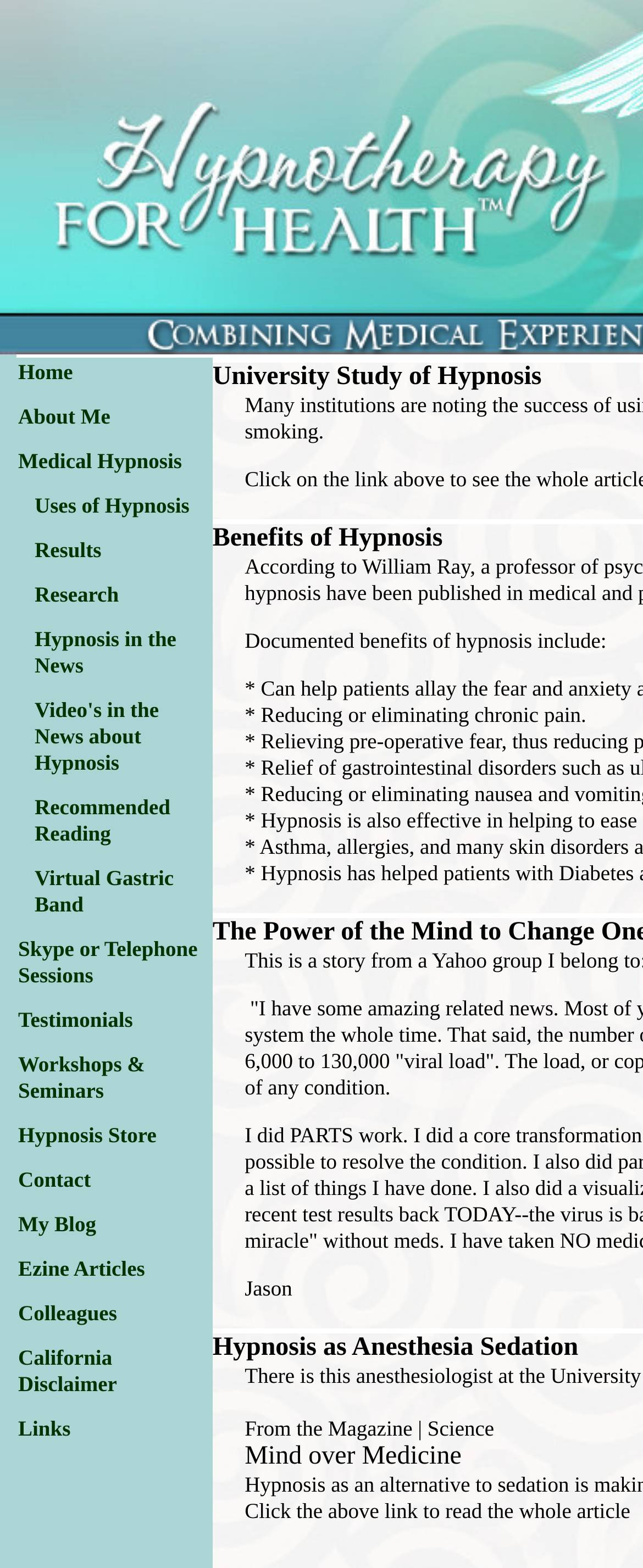Create an elaborate caption that covers all aspects of the webpage.

This webpage is about hypnotherapy for health, with a focus on various aspects of hypnosis. At the top, there is a navigation menu with 20 links, including "Home", "About Me", "Medical Hypnosis", "Uses of Hypnosis", "Results", "Research", and others. These links are arranged vertically, with each link below the previous one.

The webpage has a clean and organized layout, with a prominent table that occupies most of the page. The table has multiple rows, each containing a link with a brief description. The links are categorized into different sections, such as "Medical Hypnosis", "Uses of Hypnosis", and "Resources".

There are several sections on the page, including "Medical Hypnosis", "Uses of Hypnosis", "Results", "Research", and "Resources". Each section has multiple links that provide more information on the topic. For example, the "Medical Hypnosis" section has links to "Hypnosis as Anesthesia Sedation" and "Benefits of Hypnosis".

The page also has a section dedicated to "Recommended Reading" and "Hypnosis Store", which suggests that the website may offer books or other resources related to hypnotherapy. Additionally, there is a "Contact" link at the bottom of the page, which allows visitors to get in touch with the website owner or hypnotherapist.

Overall, the webpage provides a comprehensive overview of hypnotherapy for health, with a focus on its various applications, benefits, and resources.